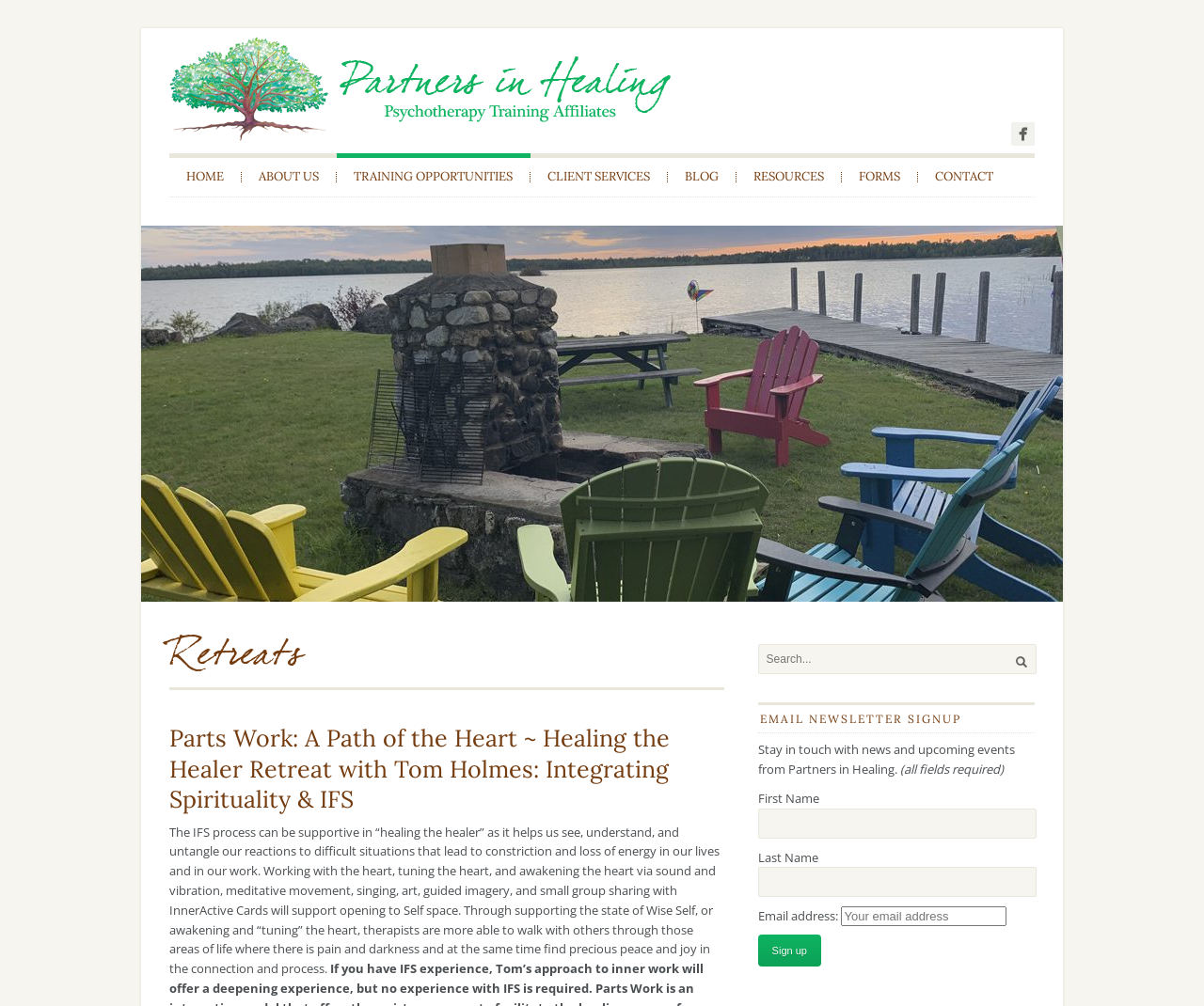Offer a thorough description of the webpage.

The webpage is about Psychotherapy Training Affiliates, specifically Partners in Healing. At the top, there is a logo image and a link to the organization's Facebook page. Below the logo, there is a navigation menu with links to different sections of the website, including HOME, ABOUT US, TRAINING OPPORTUNITIES, CLIENT SERVICES, BLOG, RESOURCES, FORMS, and CONTACT.

The main content of the page is divided into two sections. On the left, there is a heading "Retreats" followed by a subheading "Parts Work: A Path of the Heart ~ Healing the Healer Retreat with Tom Holmes: Integrating Spirituality & IFS". Below this, there is a paragraph of text describing the retreat, which focuses on the IFS process and its application in "healing the healer".

On the right, there is a search bar with a textbox and a button. Below the search bar, there is a section for EMAIL NEWSLETTER SIGNUP, where users can enter their first name, last name, and email address to stay in touch with news and upcoming events from Partners in Healing.